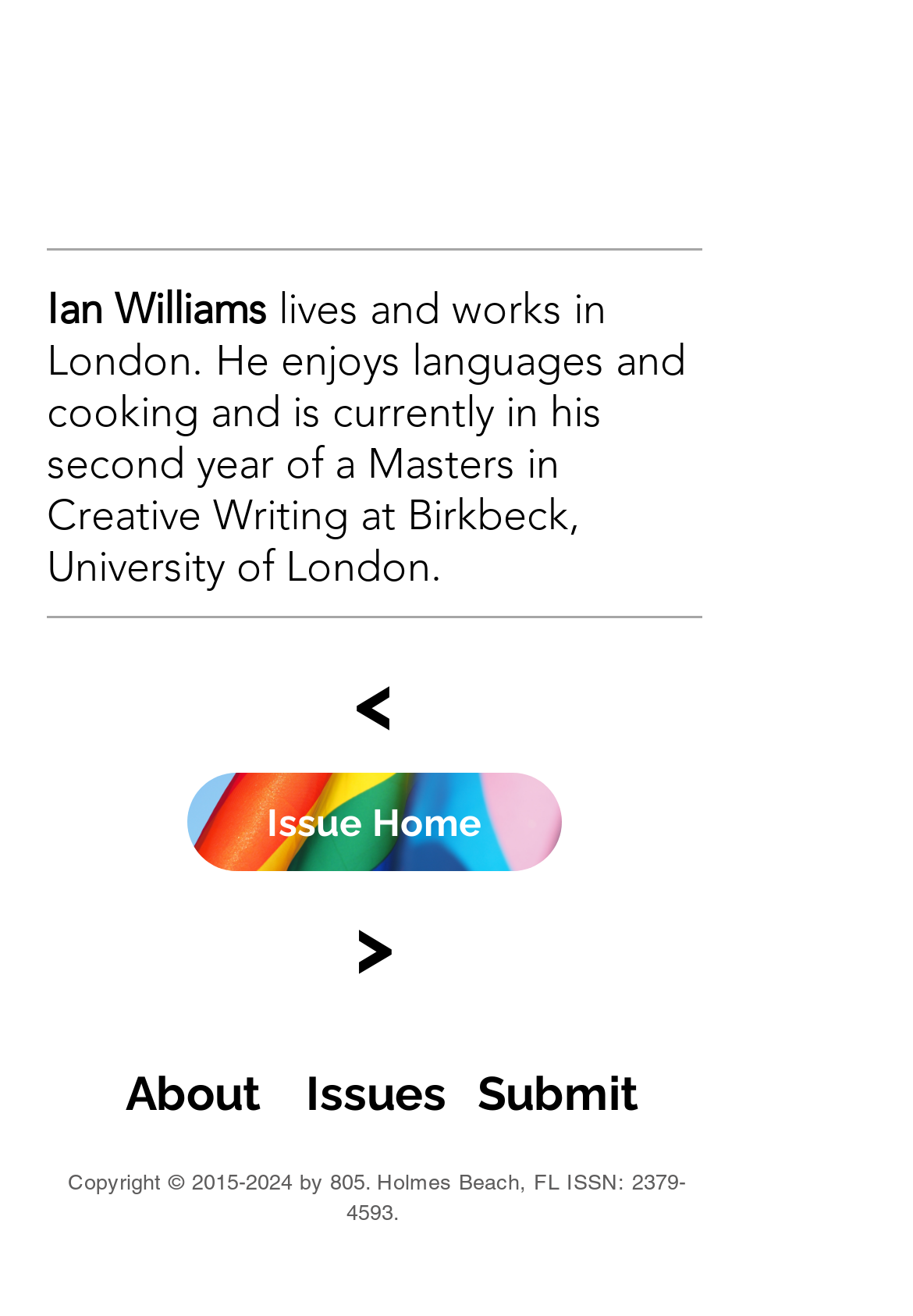What is the author studying?
Using the information from the image, provide a comprehensive answer to the question.

The author's field of study is mentioned in the static text element that describes the author, which reads 'currently in his second year of a Masters in Creative Writing at Birkbeck, University of London'.